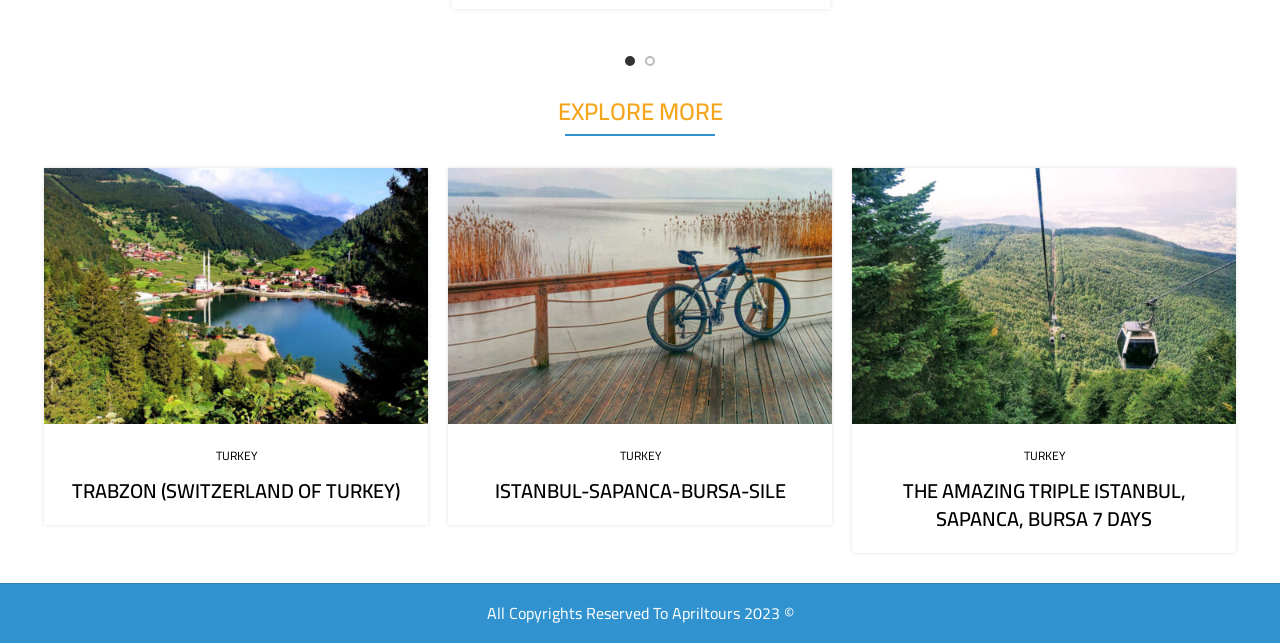Please locate the clickable area by providing the bounding box coordinates to follow this instruction: "Explore Trabzon".

[0.034, 0.262, 0.334, 0.66]